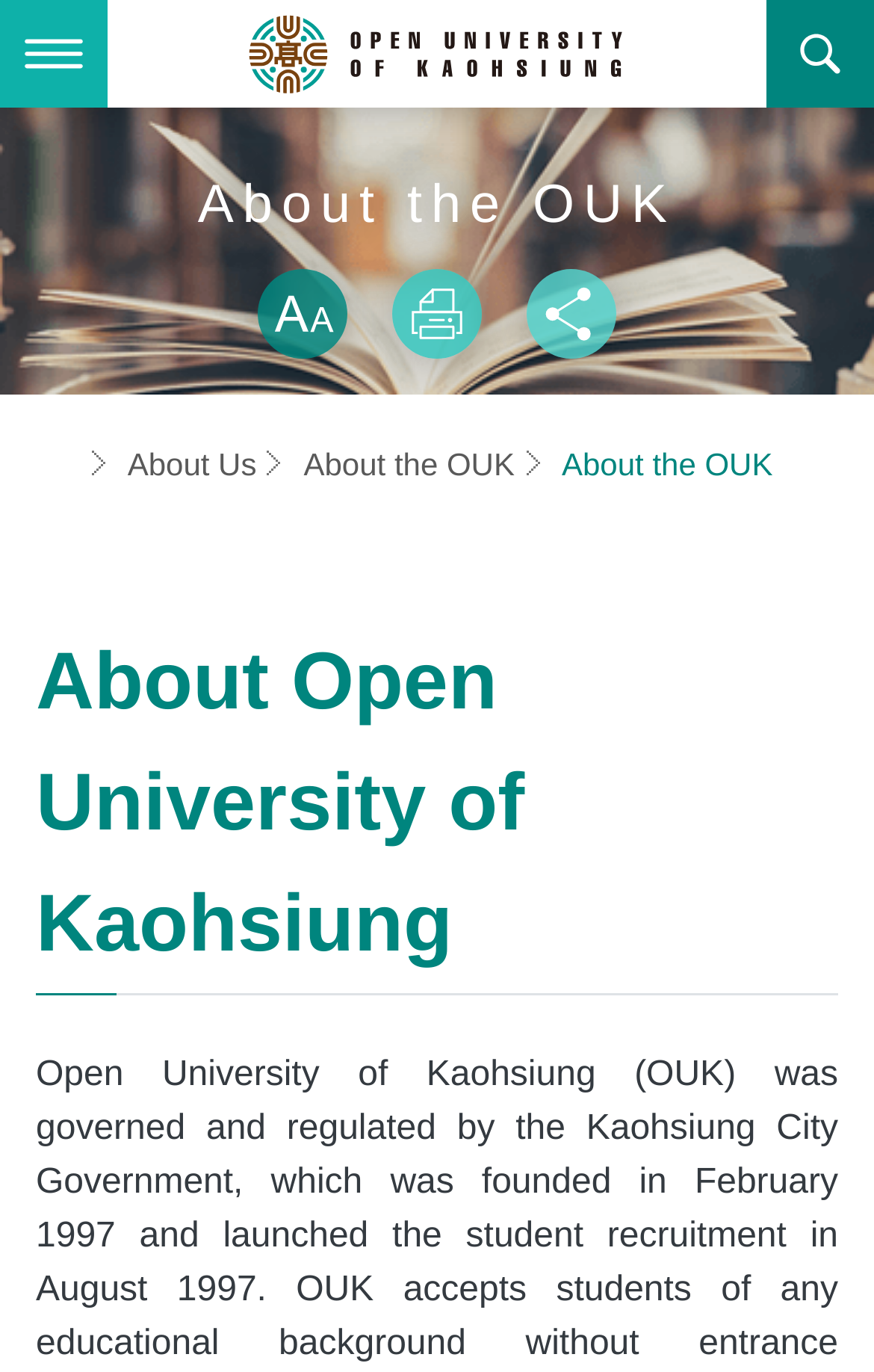Determine the bounding box of the UI component based on this description: "About the OUK". The bounding box coordinates should be four float values between 0 and 1, i.e., [left, top, right, bottom].

[0.643, 0.326, 0.884, 0.349]